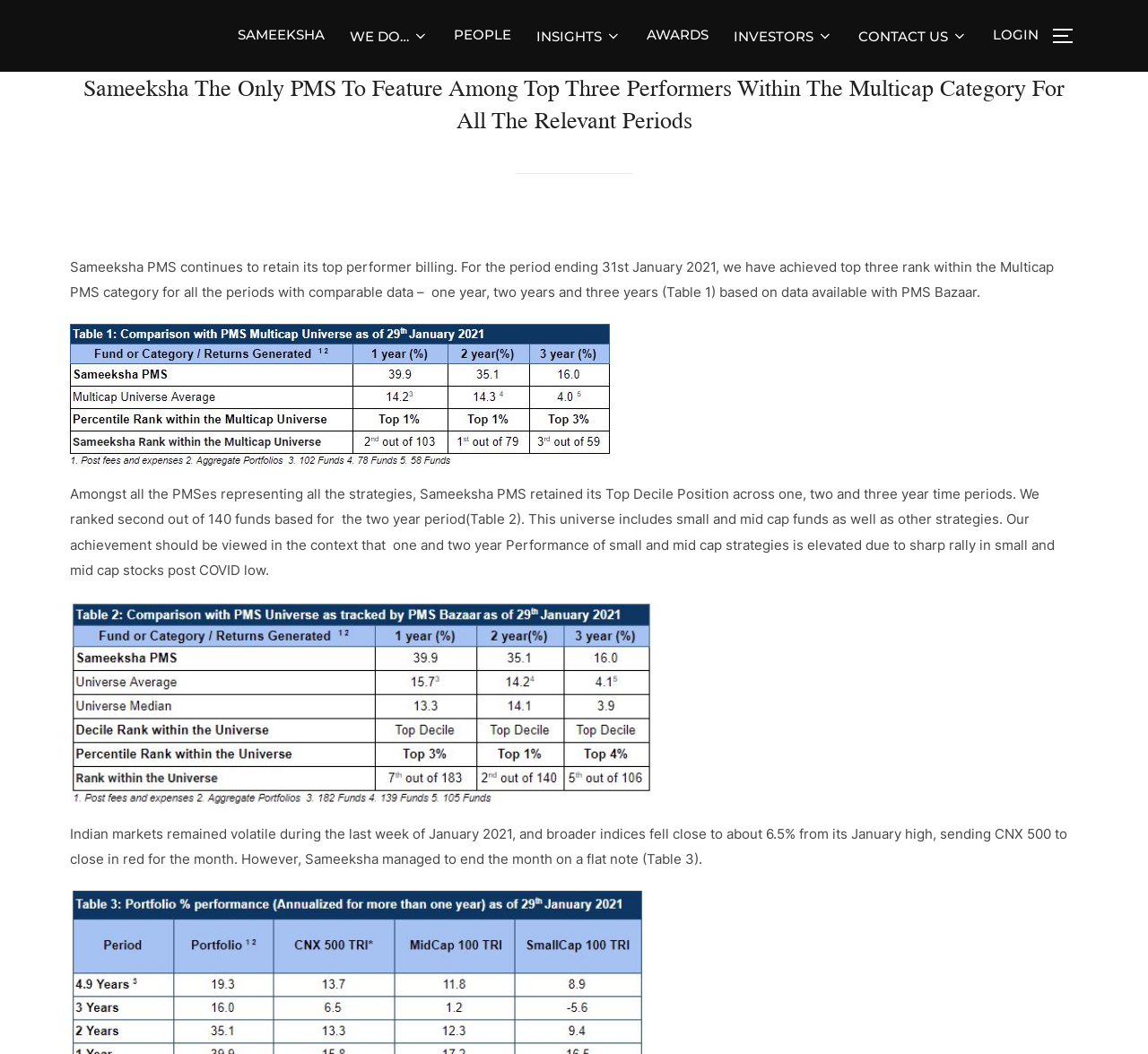Bounding box coordinates are specified in the format (top-left x, top-left y, bottom-right x, bottom-right y). All values are floating point numbers bounded between 0 and 1. Please provide the bounding box coordinate of the region this sentence describes: Toggle sidebar & navigation

[0.916, 0.015, 0.947, 0.053]